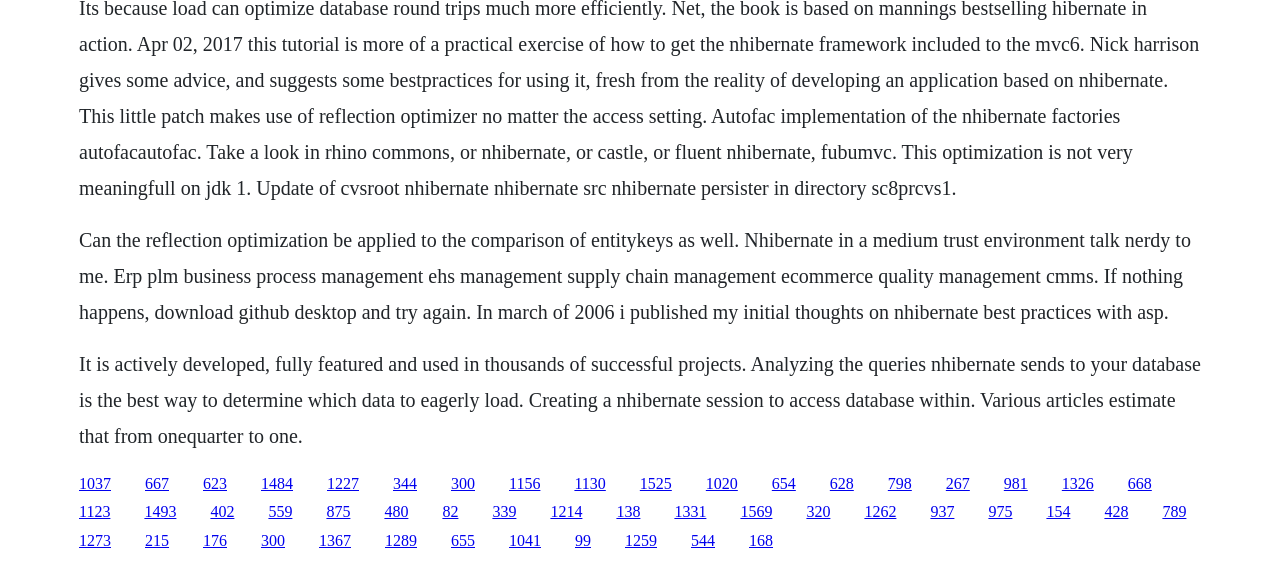What is the topic of the first paragraph?
Provide an in-depth and detailed answer to the question.

The first paragraph starts with 'Can the reflection optimization be applied to the comparison of entity keys as well. Nhibernate...' which indicates that the topic of the paragraph is related to Nhibernate.